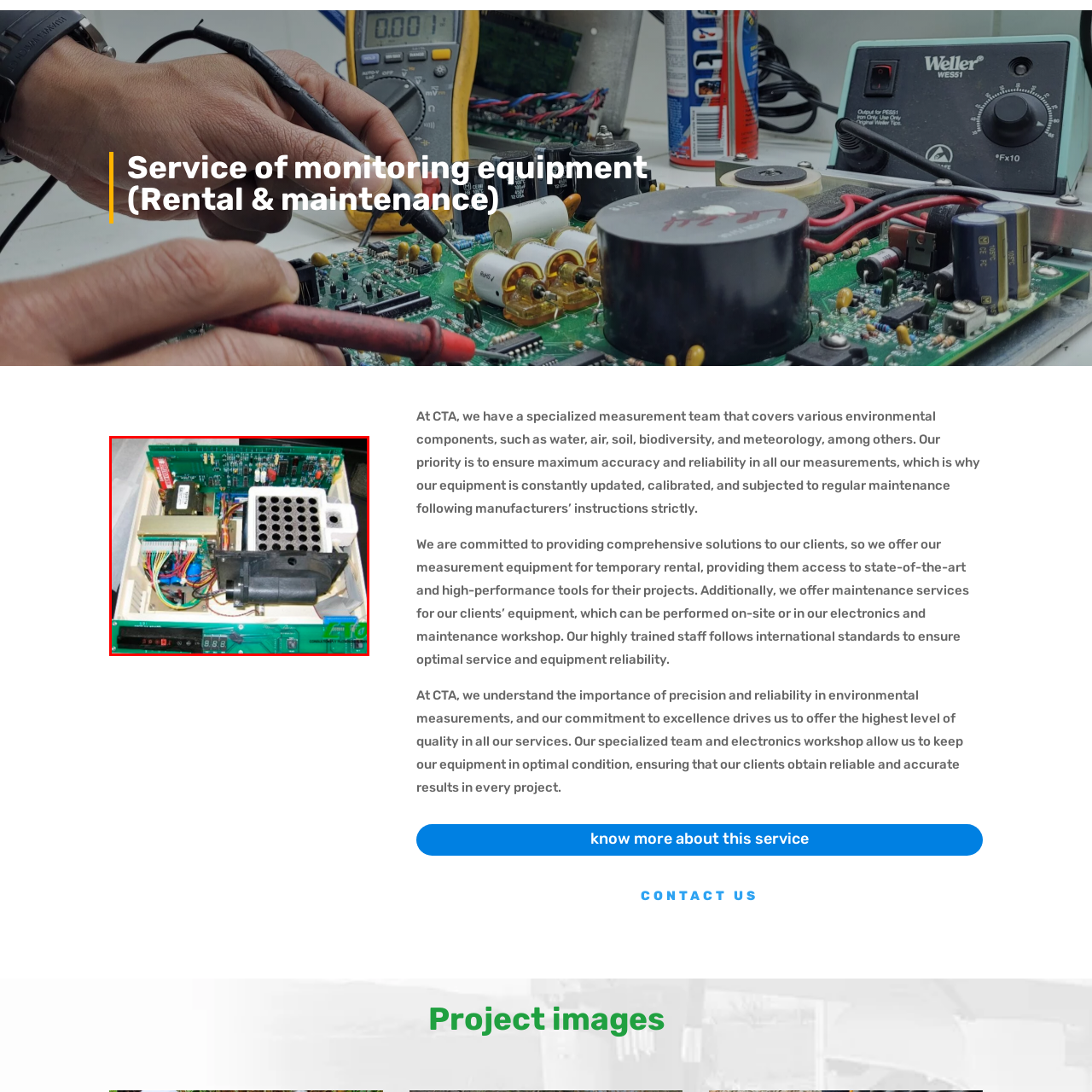Craft a detailed explanation of the image surrounded by the red outline.

The image showcases the intricate internal components of an environmental monitoring equipment unit, illustrating its complex circuitry and mechanical parts. Prominently featured is a green circuit board, which houses various electronic components essential for precise measurements. Wiring connections are visible, hinting at the device's functionality, while a prominent fan and a grid-like structure suggest a design focused on effective thermal management. This equipment exemplifies the high-performance tools utilized by specialized measurement teams at CTA, reflecting their commitment to accuracy and reliability in environmental monitoring, including air, water, and soil analysis.